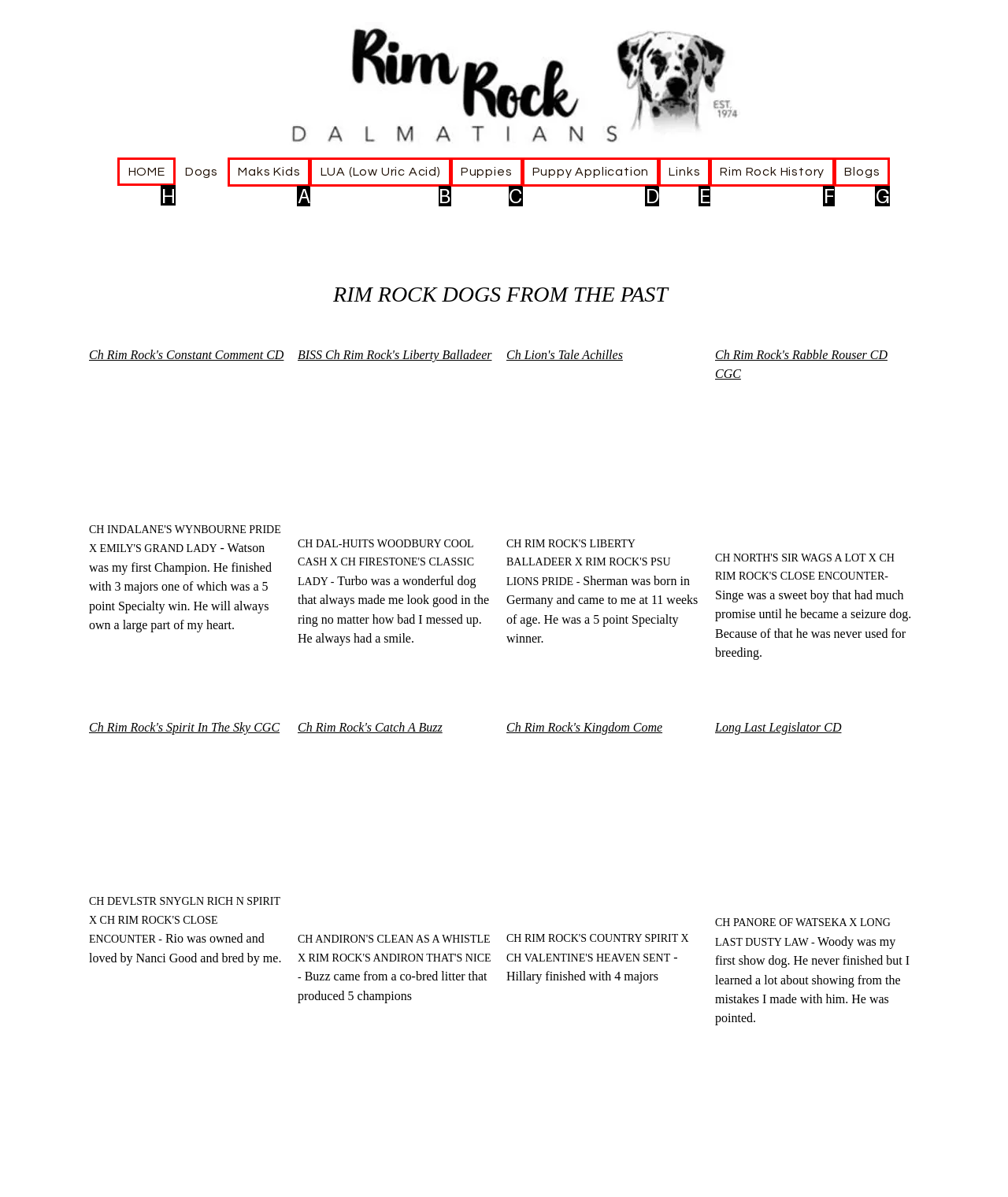Please indicate which HTML element to click in order to fulfill the following task: View HOME page Respond with the letter of the chosen option.

H